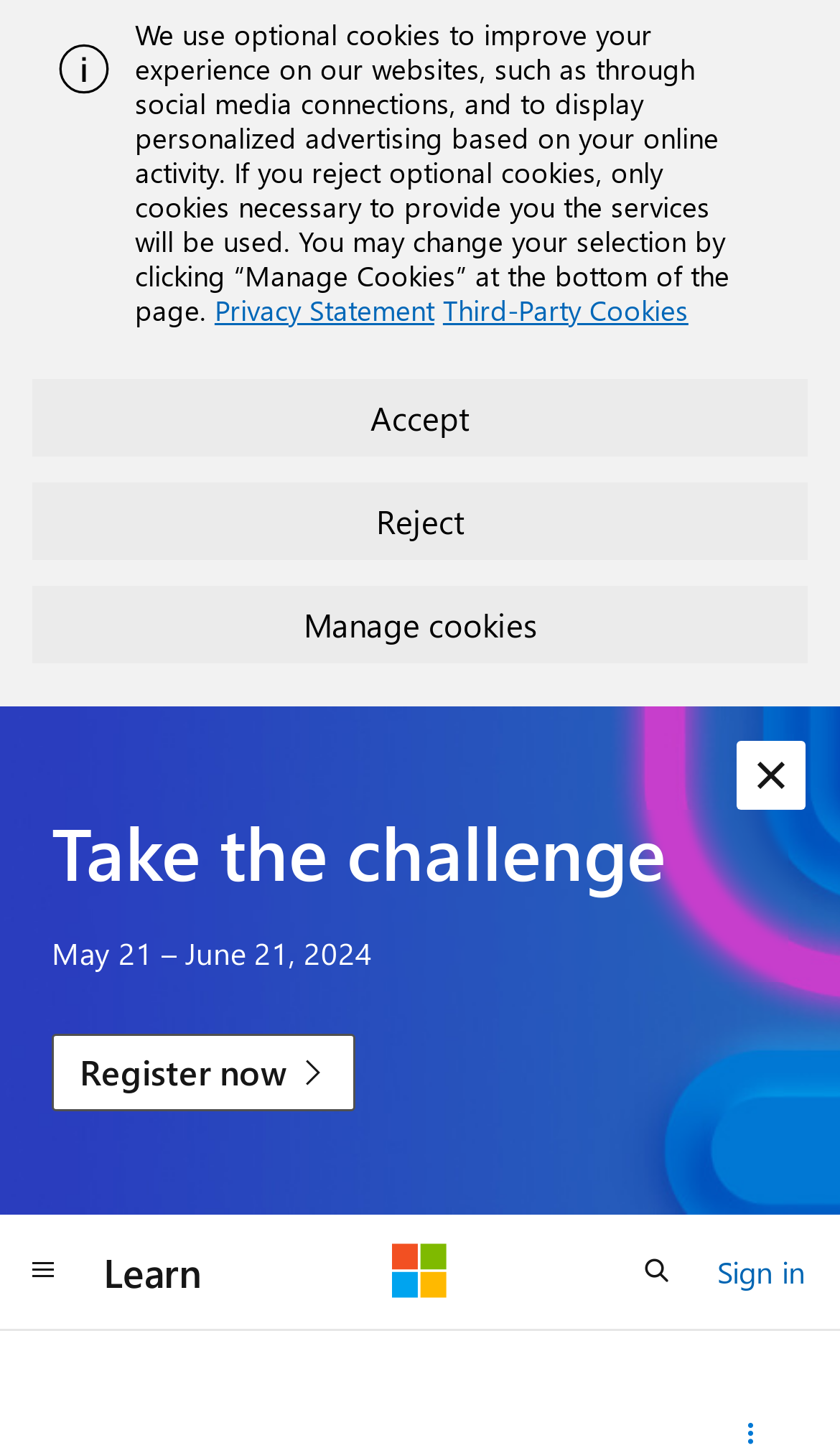Please identify the bounding box coordinates of the area that needs to be clicked to fulfill the following instruction: "open search."

[0.731, 0.848, 0.833, 0.902]